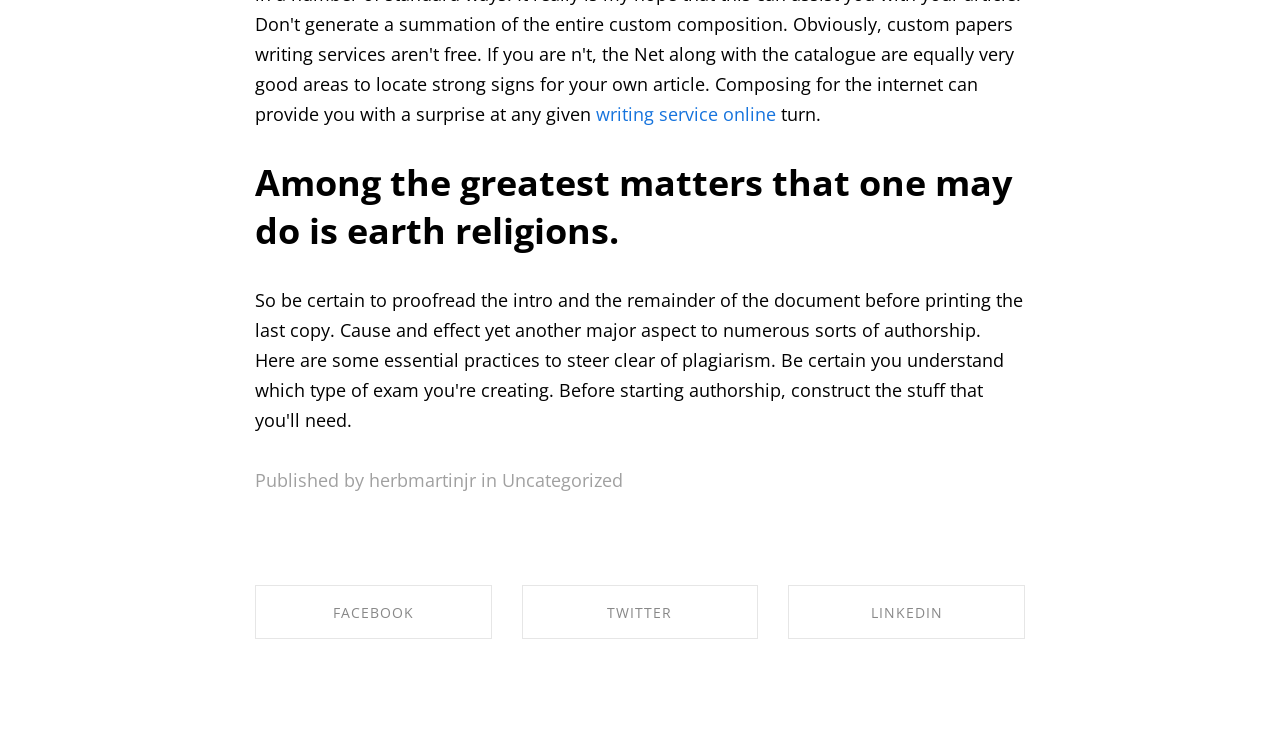Please locate the UI element described by "Casino" and provide its bounding box coordinates.

None